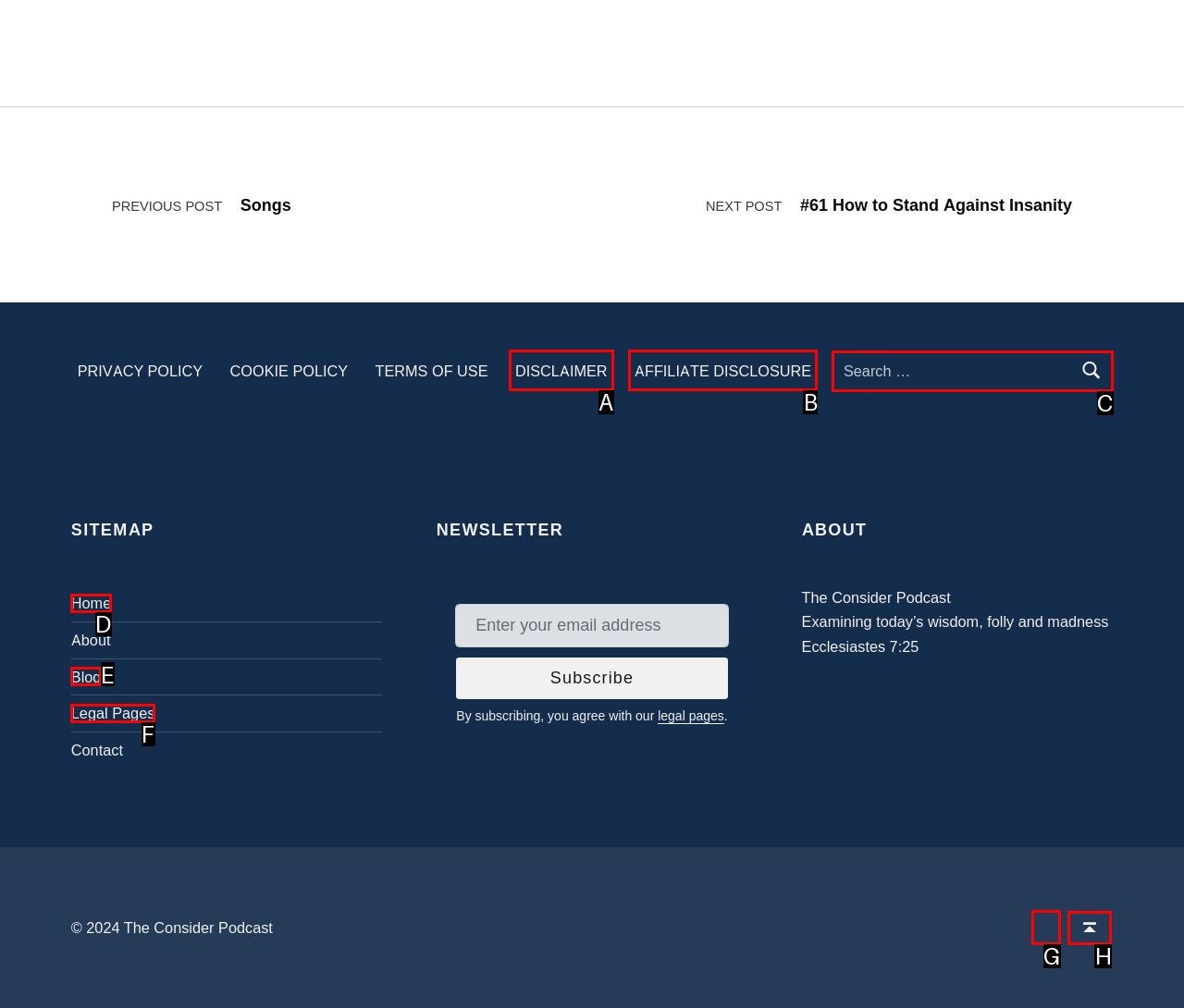Point out which UI element to click to complete this task: Send a message
Answer with the letter corresponding to the right option from the available choices.

None